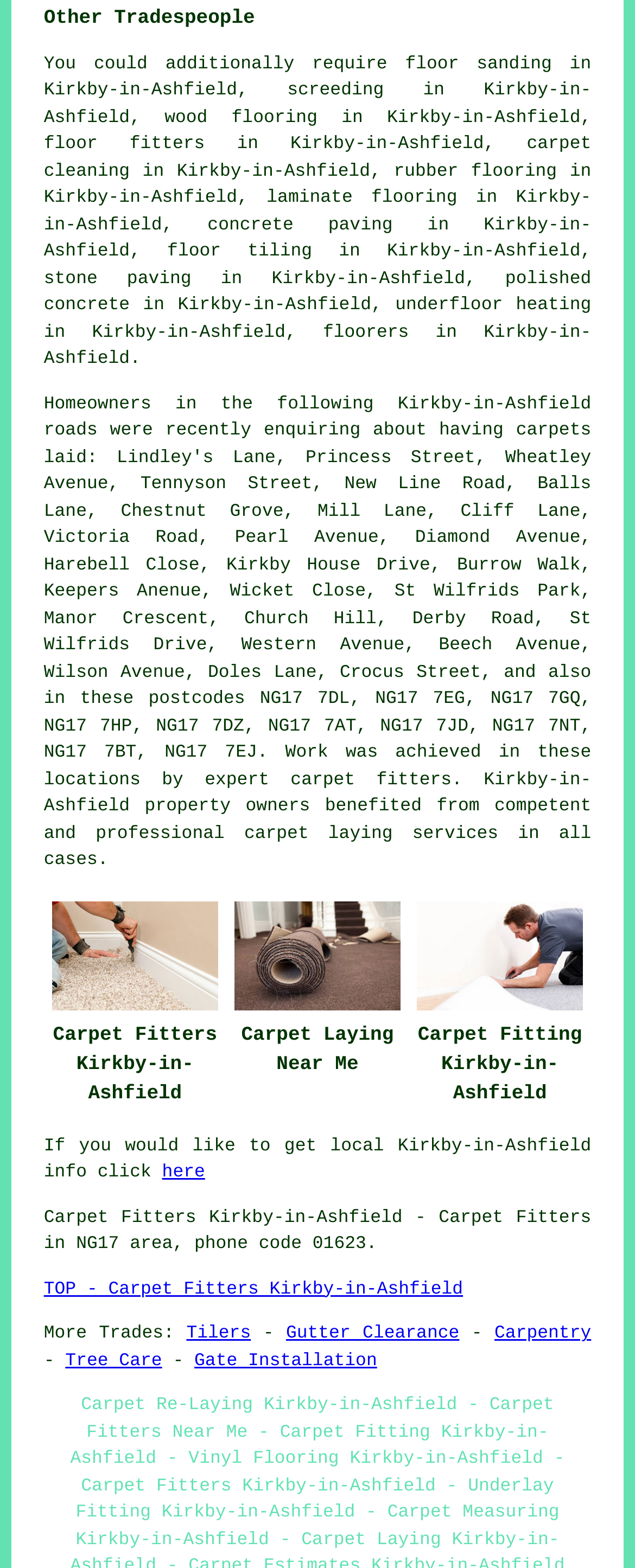Please respond to the question using a single word or phrase:
How many types of flooring services are mentioned?

10